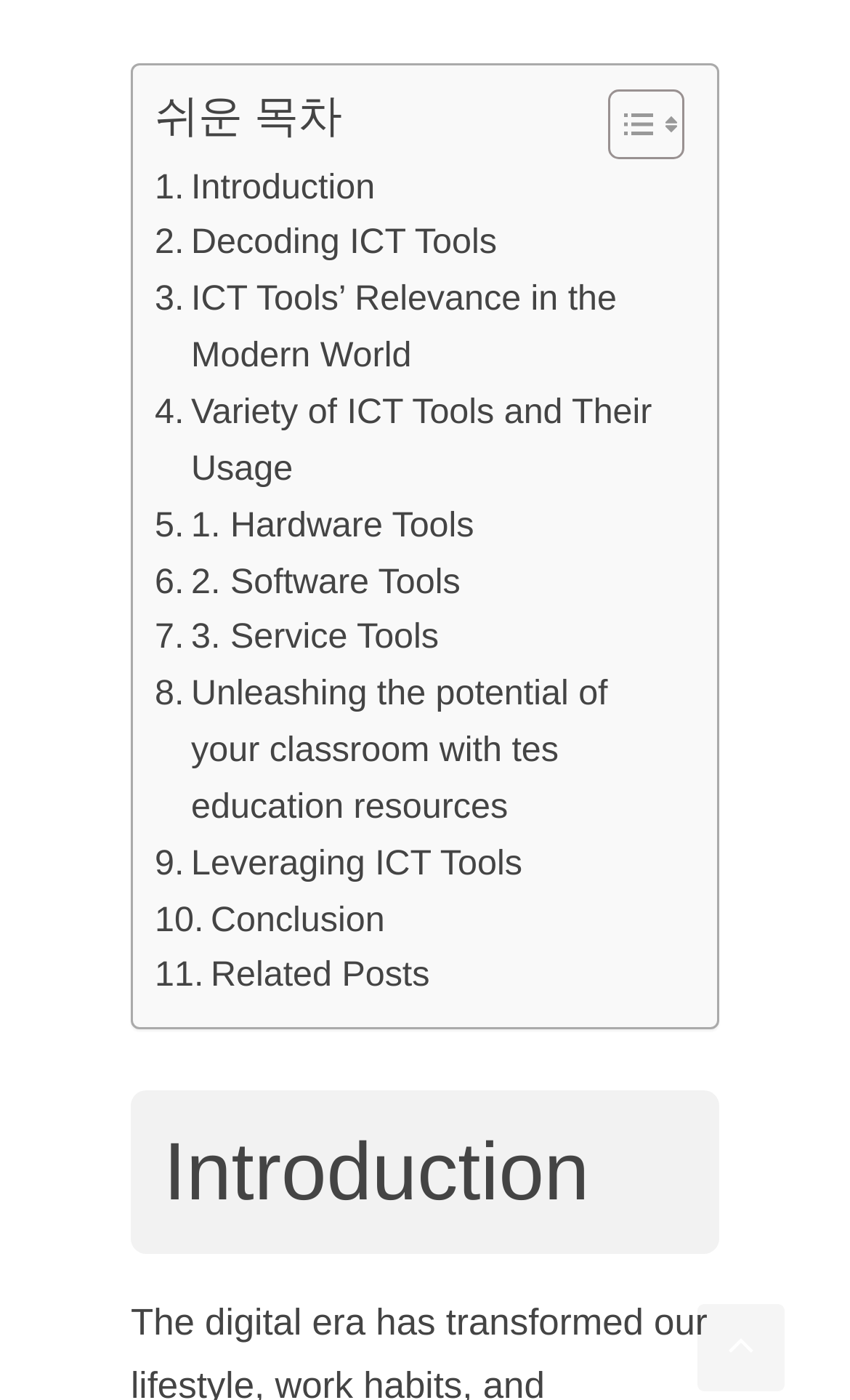Provide a short, one-word or phrase answer to the question below:
What is the purpose of the link at the bottom of the page?

Scroll back to top